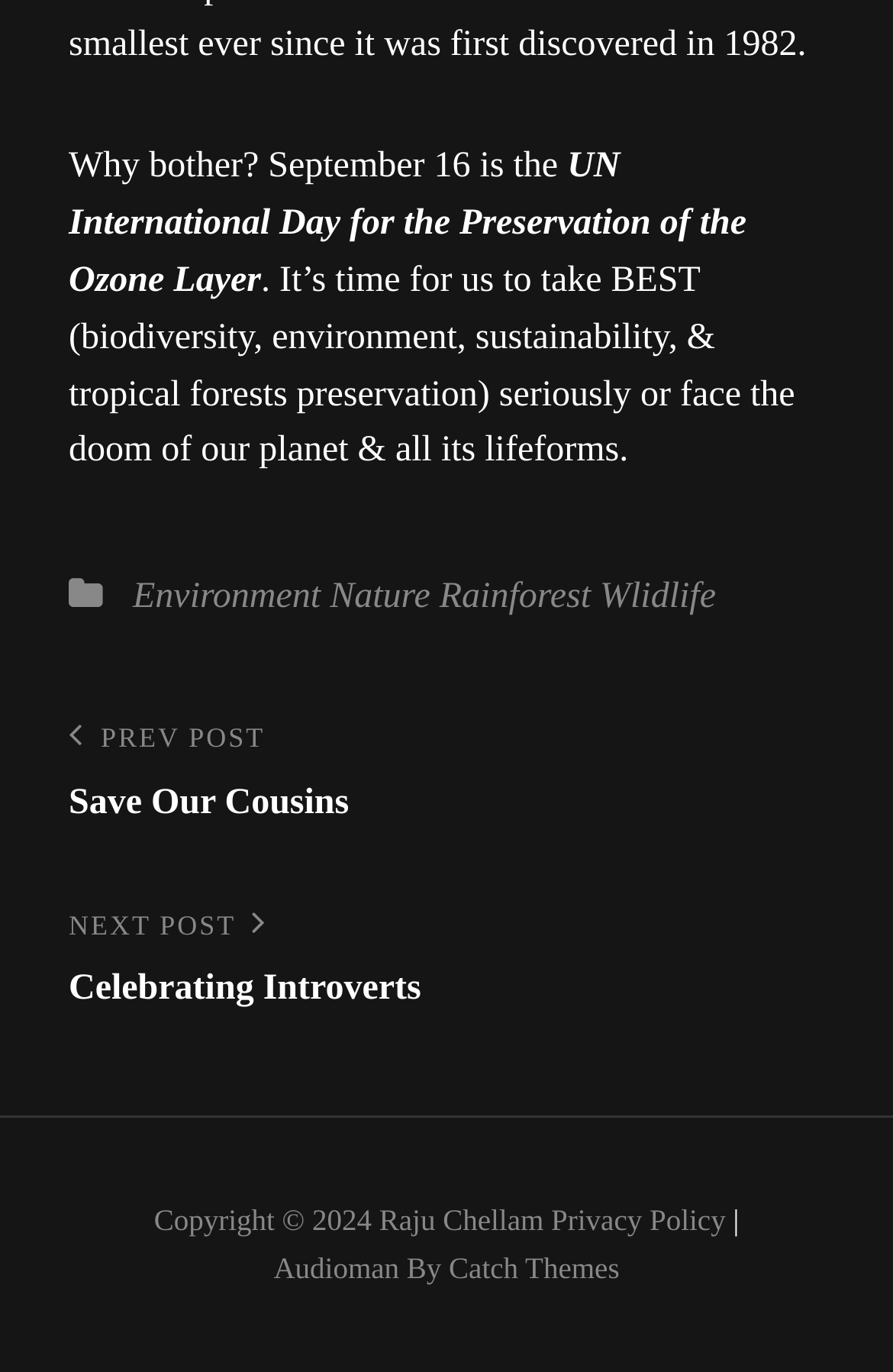Give a succinct answer to this question in a single word or phrase: 
What is the theme of the webpage?

Environment